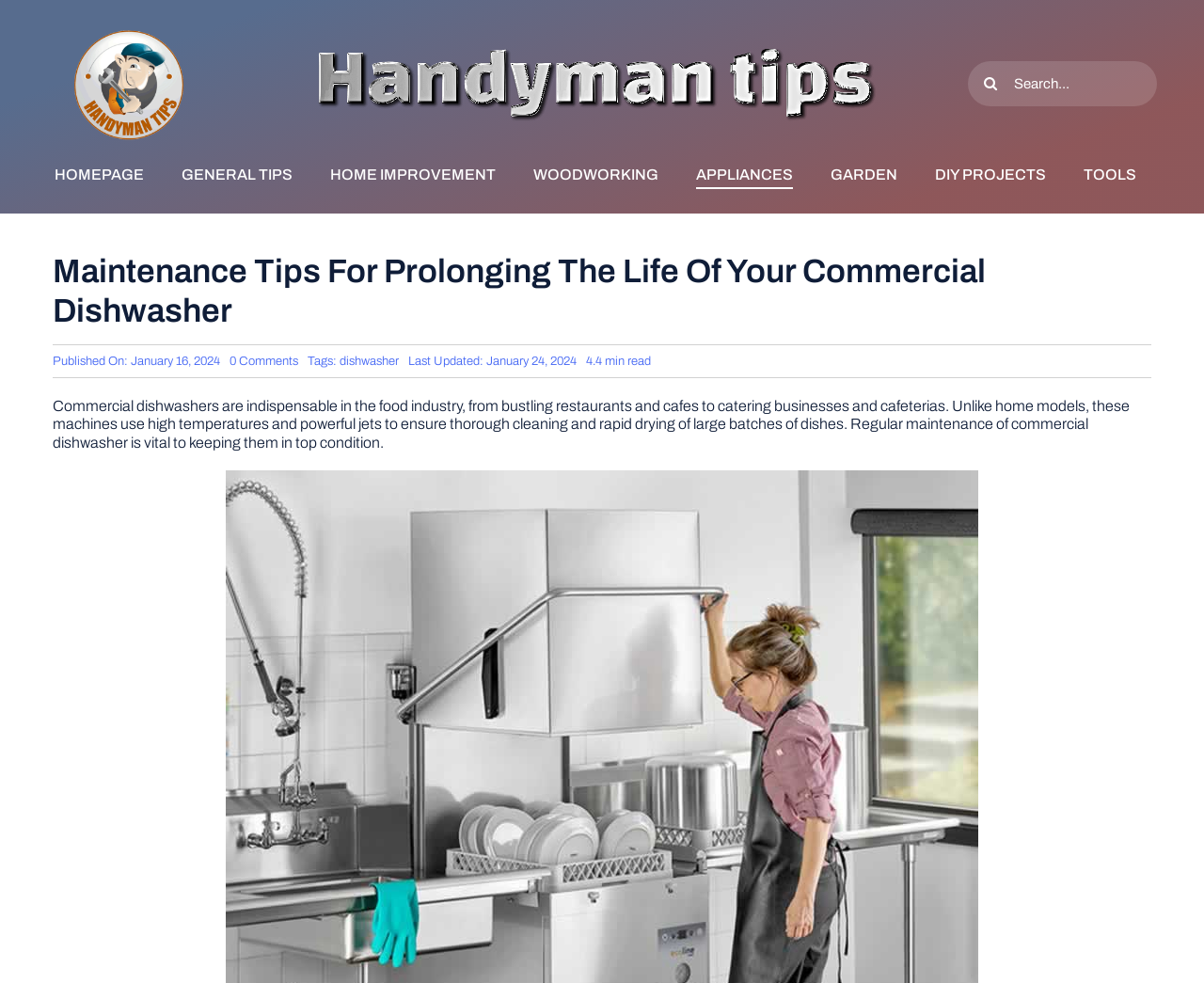What is the estimated reading time of this article?
Please give a detailed and elaborate answer to the question.

The estimated reading time of this article is '4.4 min', which can be found below the main heading of the webpage, indicated by the StaticText element with the description '4.4 min read'.